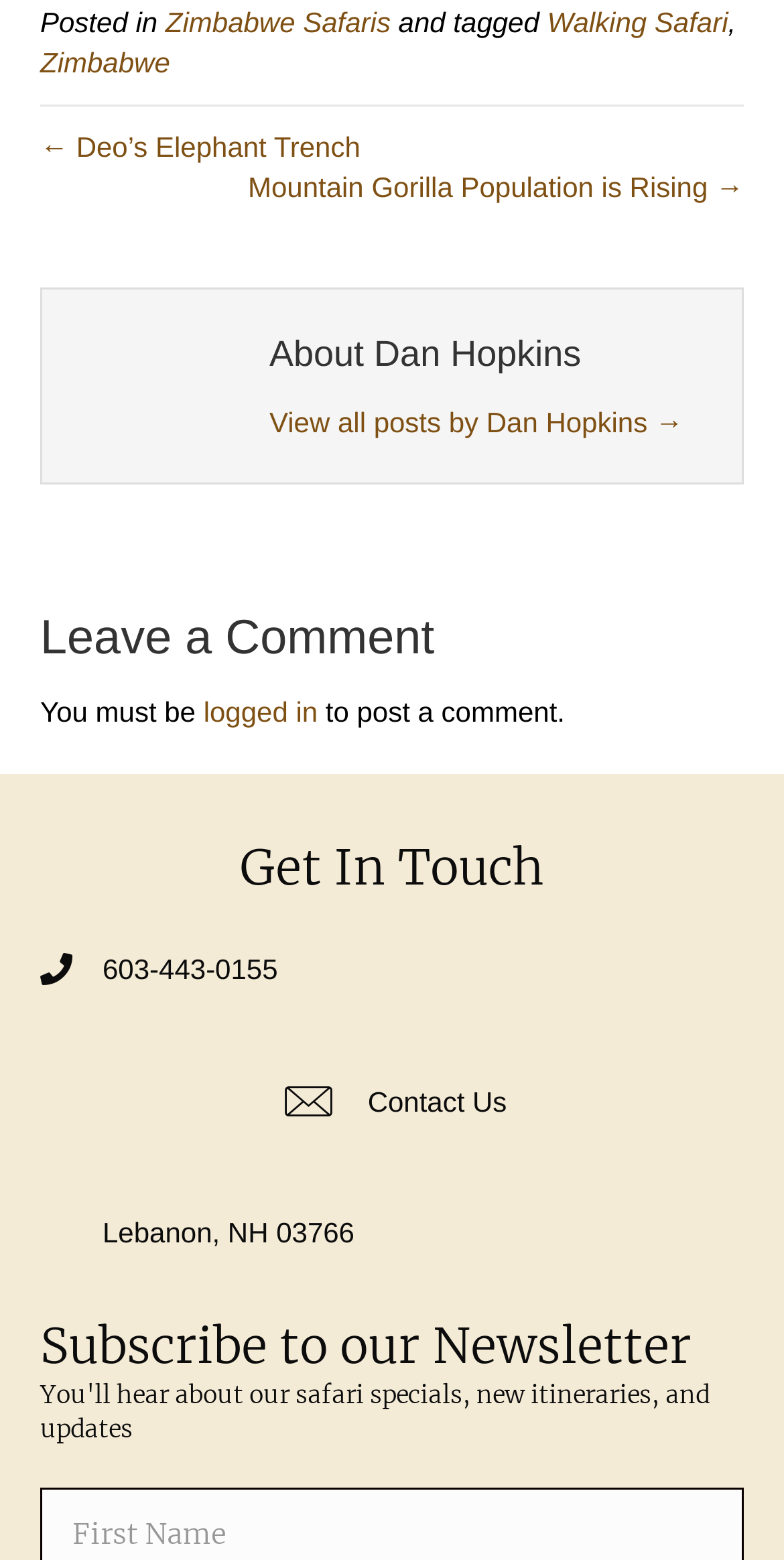Kindly provide the bounding box coordinates of the section you need to click on to fulfill the given instruction: "Call 603-443-0155".

[0.131, 0.613, 0.354, 0.64]